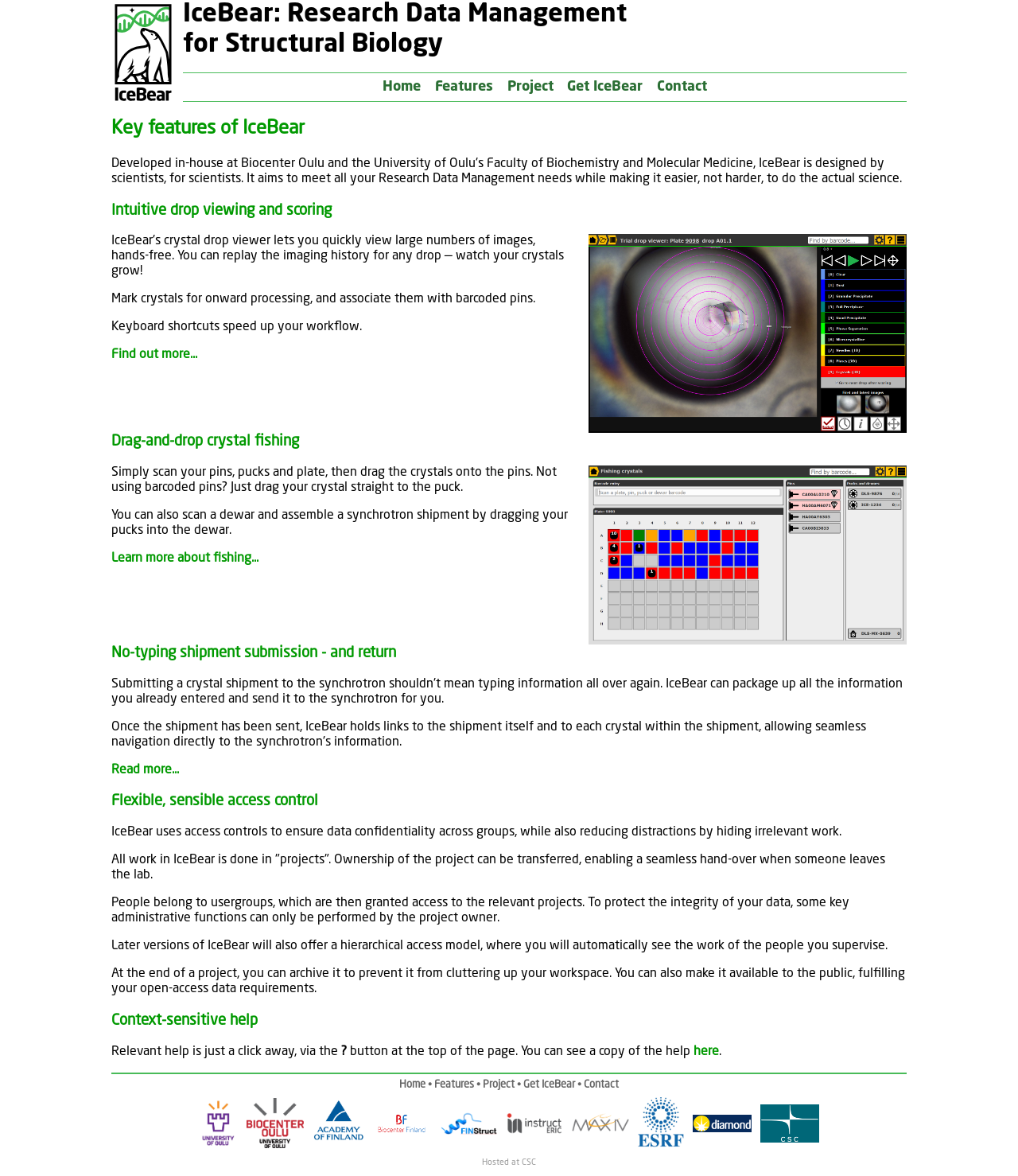Please identify the bounding box coordinates of the element that needs to be clicked to perform the following instruction: "Read more about shipment submission".

[0.109, 0.649, 0.176, 0.66]